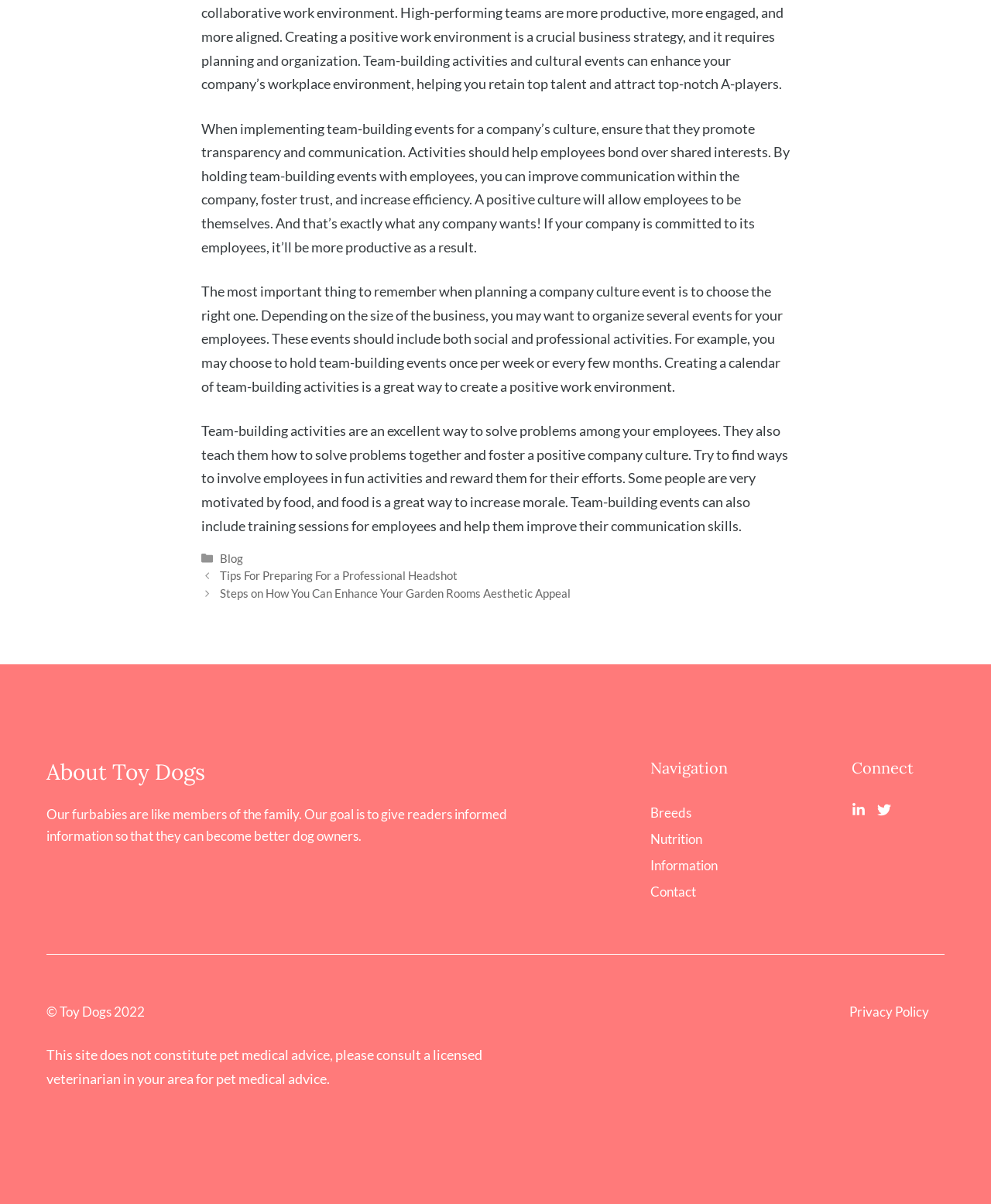Locate the bounding box coordinates of the clickable area to execute the instruction: "Check the 'Privacy Policy'". Provide the coordinates as four float numbers between 0 and 1, represented as [left, top, right, bottom].

[0.857, 0.831, 0.938, 0.85]